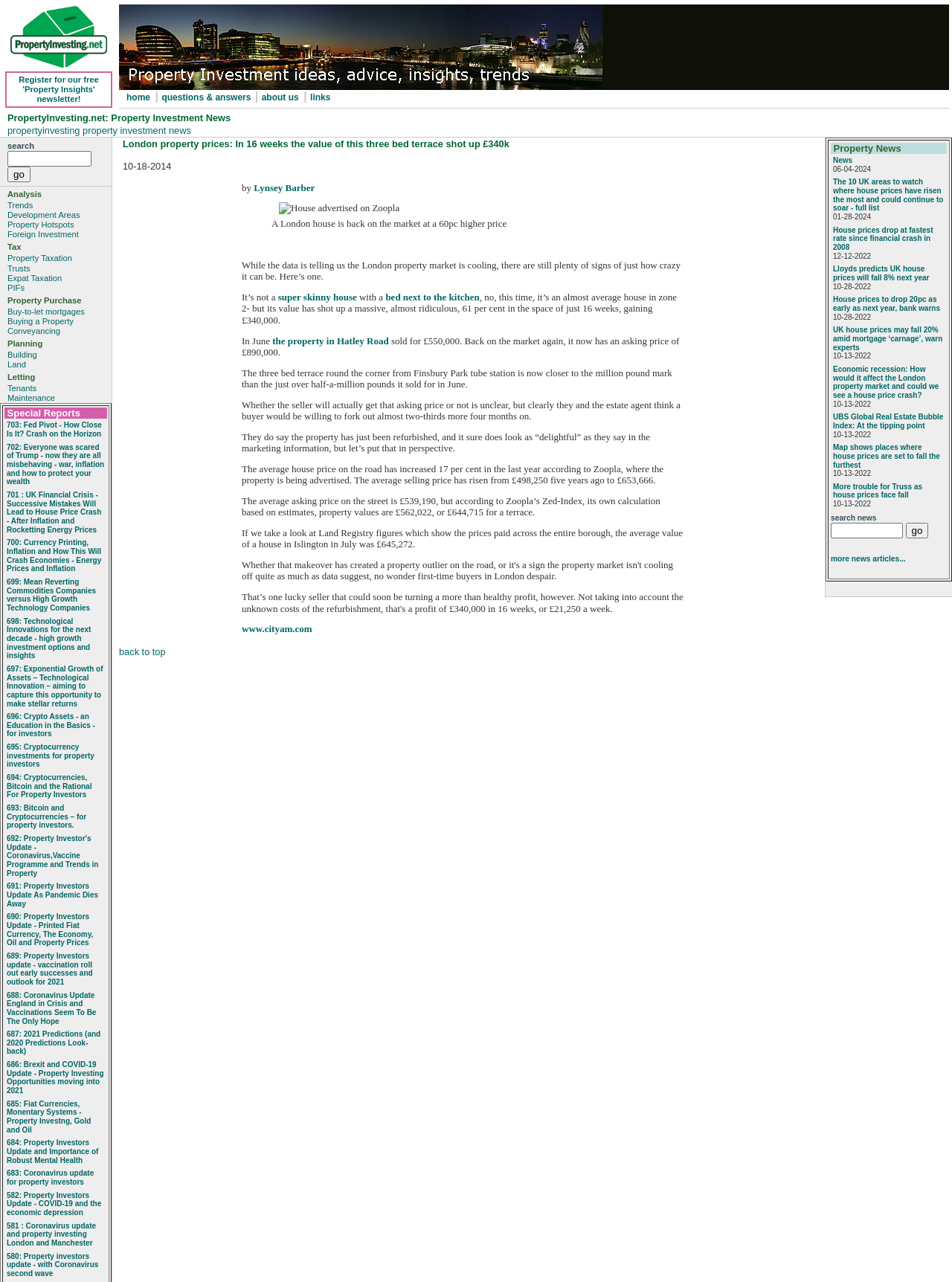Please determine the bounding box coordinates of the element to click on in order to accomplish the following task: "Register for the free 'Property Insights' newsletter". Ensure the coordinates are four float numbers ranging from 0 to 1, i.e., [left, top, right, bottom].

[0.02, 0.059, 0.104, 0.081]